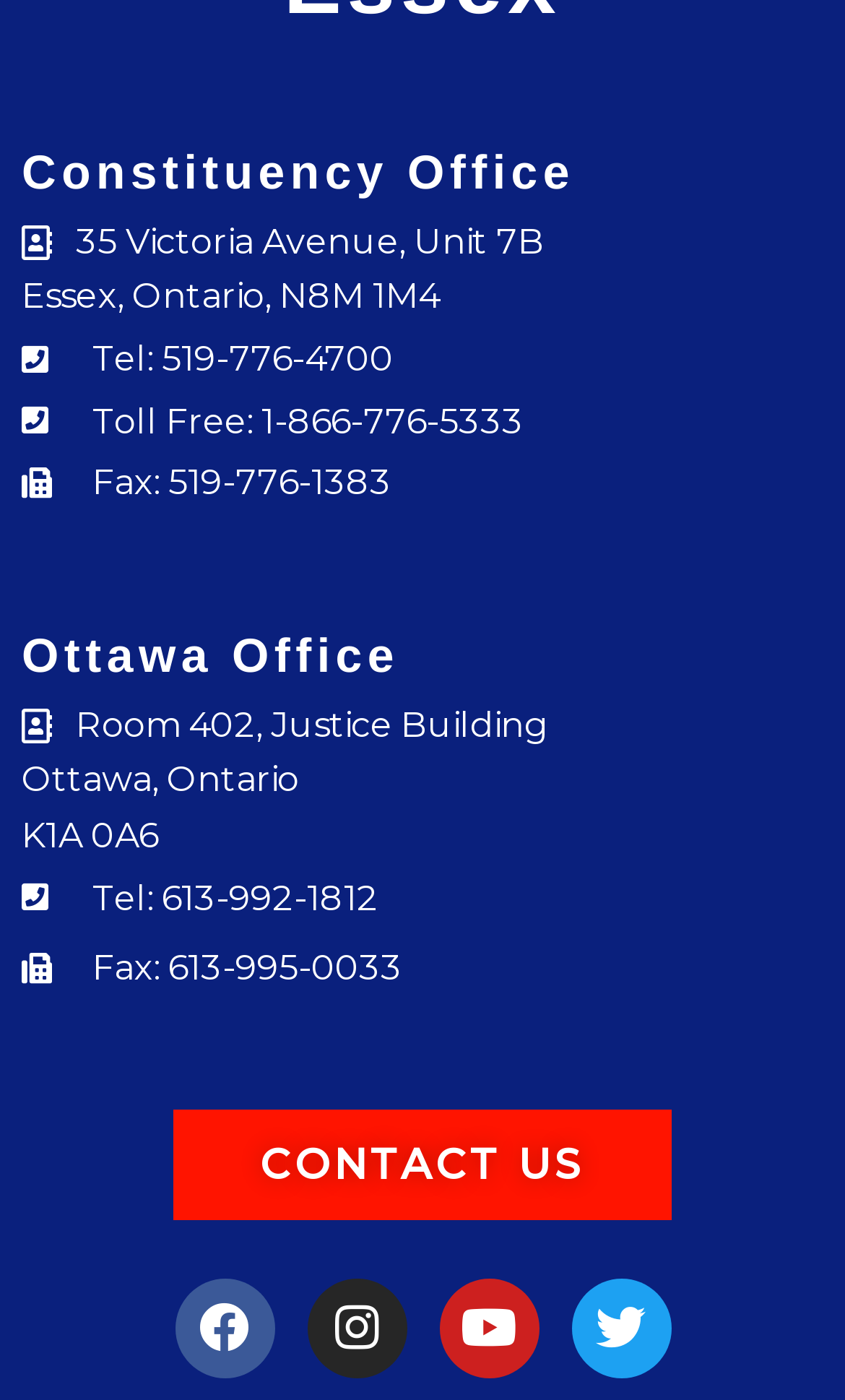Provide a one-word or brief phrase answer to the question:
What is the toll-free phone number?

1-866-776-5333